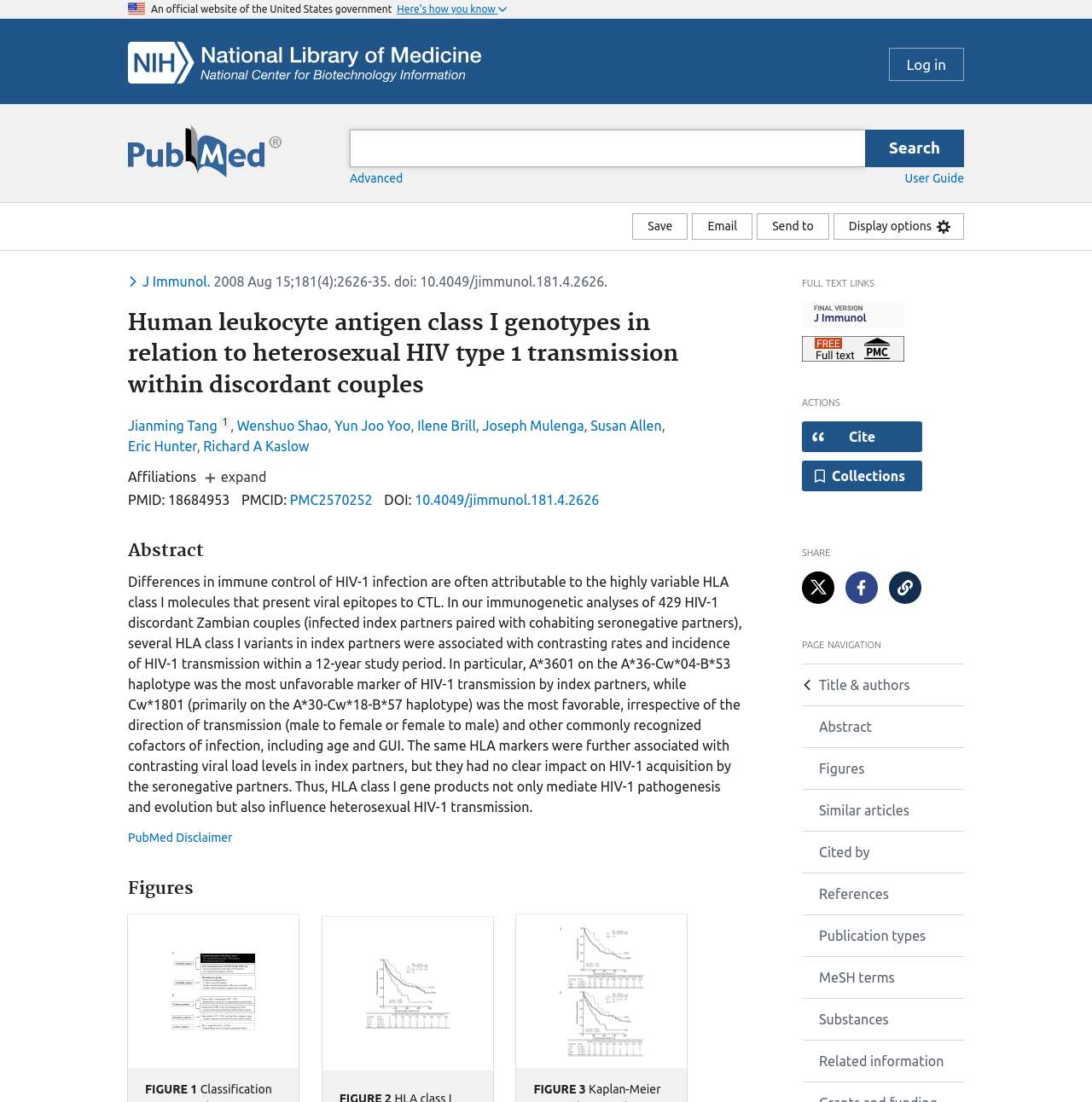Please identify and generate the text content of the webpage's main heading.

Human leukocyte antigen class I genotypes in relation to heterosexual HIV type 1 transmission within discordant couples